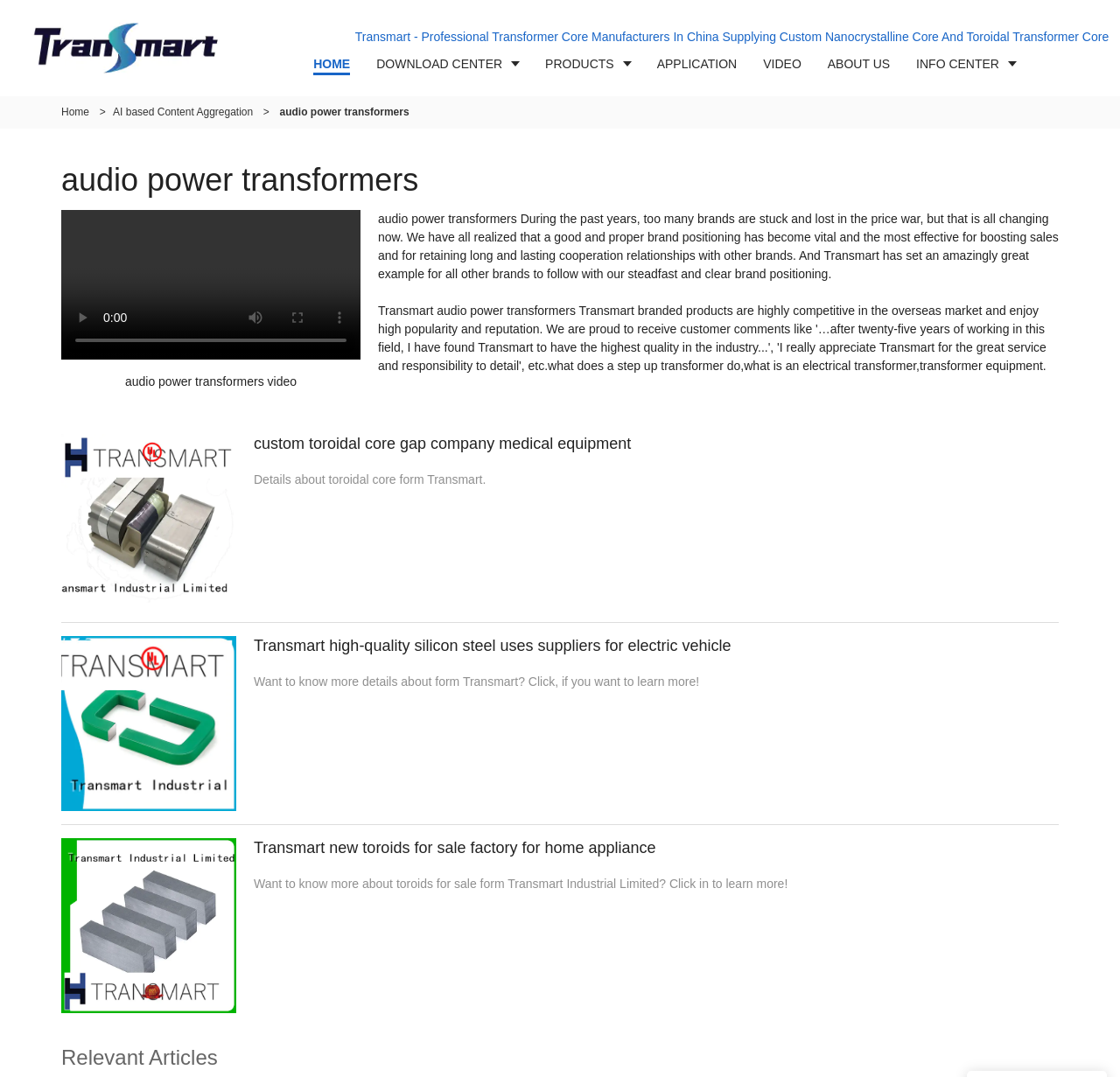Please answer the following question using a single word or phrase: 
What is the company name mentioned on the webpage?

Transmart